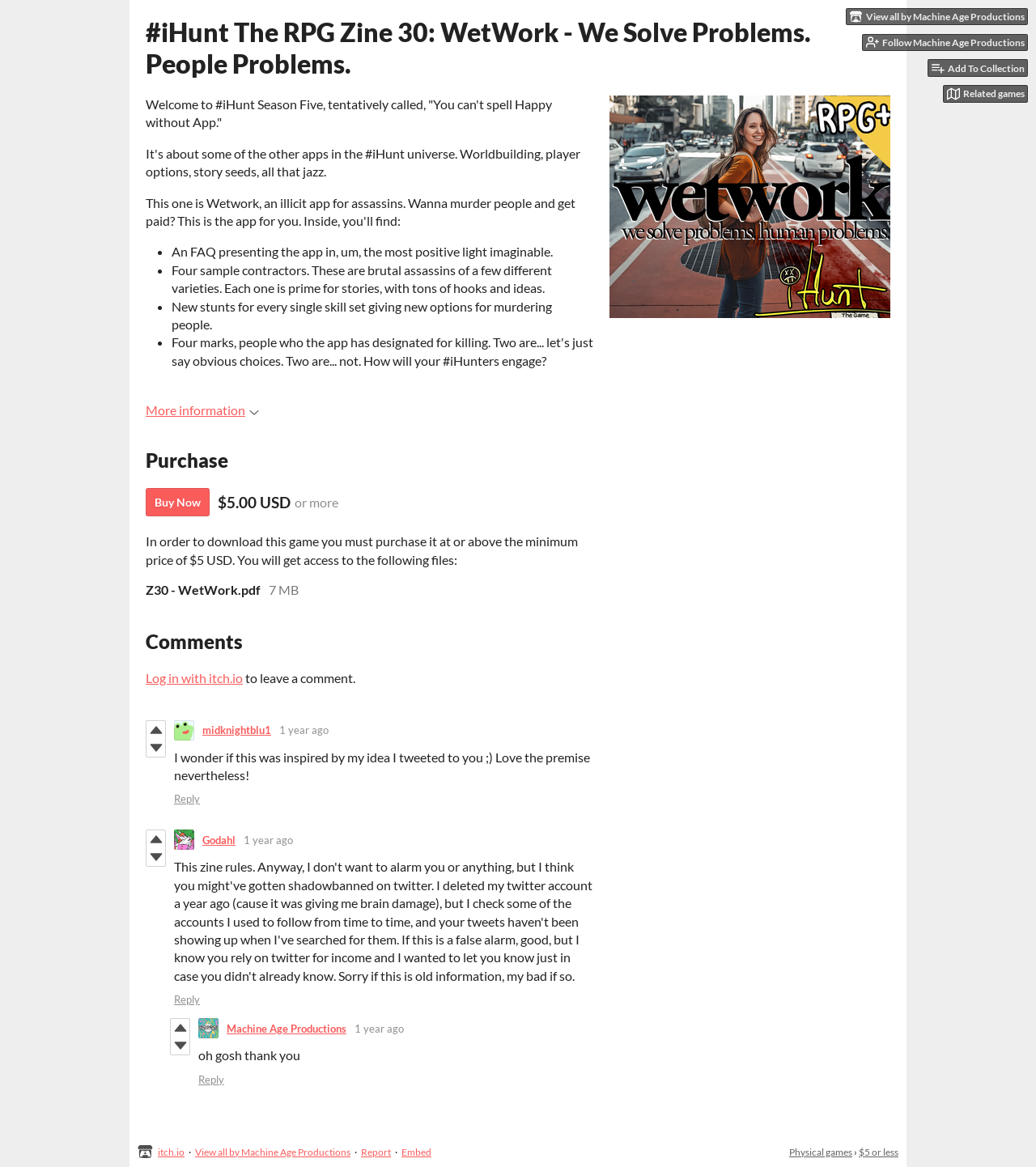Please determine the bounding box coordinates for the element that should be clicked to follow these instructions: "Purchase the game".

[0.141, 0.418, 0.202, 0.443]